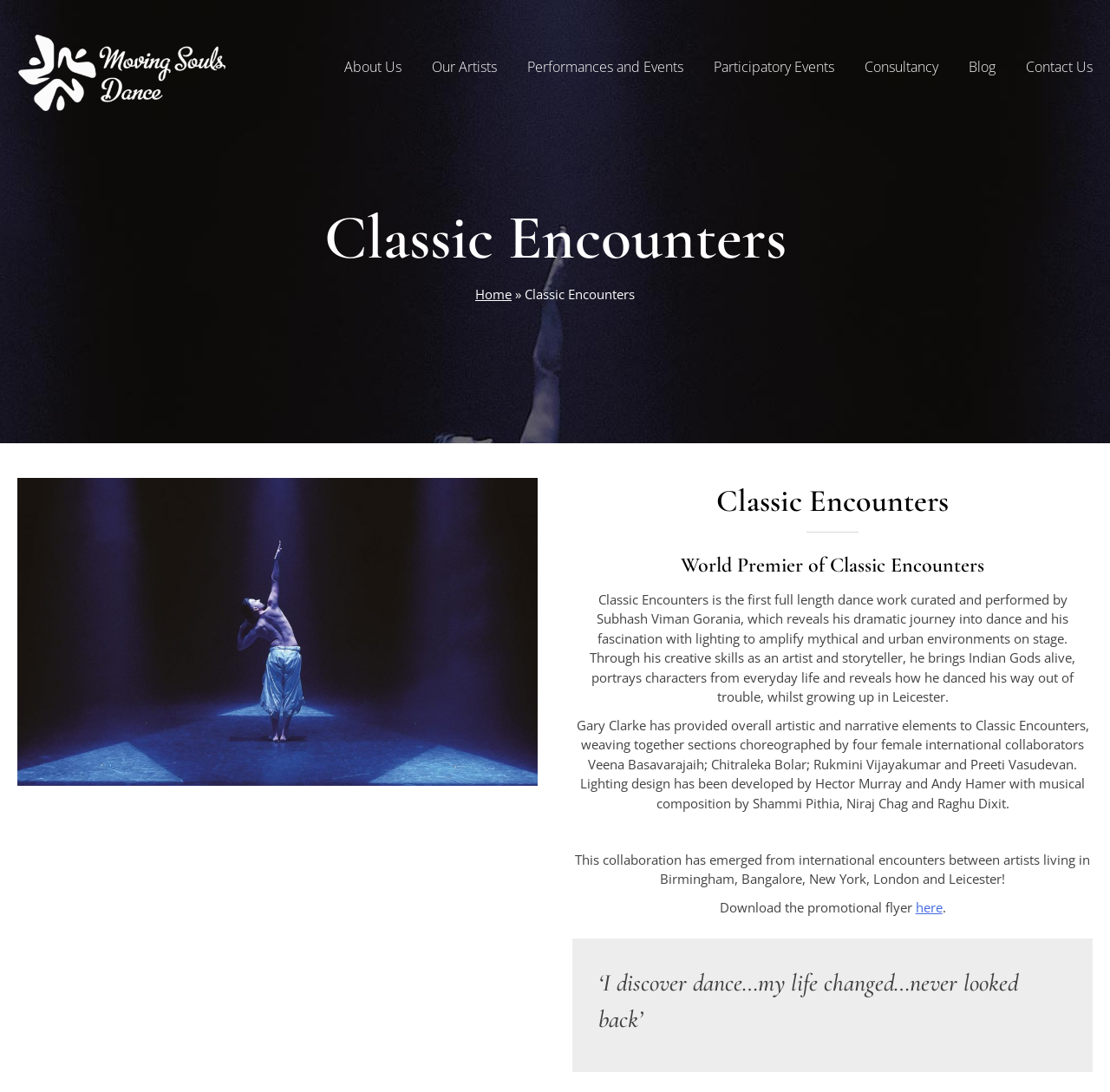How many female international collaborators are involved in Classic Encounters?
Look at the image and respond with a one-word or short phrase answer.

Four